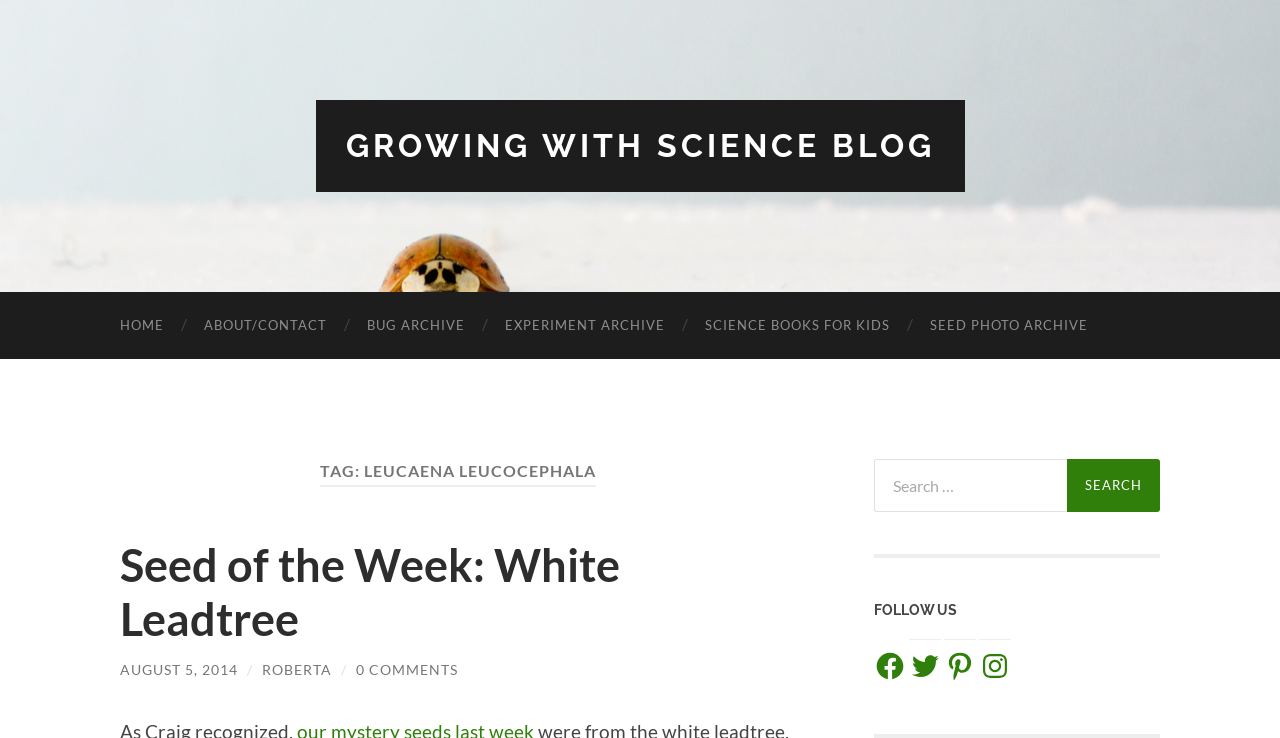Give a detailed account of the webpage's layout and content.

This webpage is about Leucaena leucocephala, a type of plant, and is part of the "Growing With Science Blog". At the top, there are six navigation links: "GROWING WITH SCIENCE BLOG", "HOME", "ABOUT/CONTACT", "BUG ARCHIVE", "EXPERIMENT ARCHIVE", and "SCIENCE BOOKS FOR KIDS", followed by "SEED PHOTO ARCHIVE" on the right. 

Below the navigation links, there is a header section with a tag "LEUCAENA LEUCOCEPHALA" and a heading "Seed of the Week: White Leadtree". Underneath, there is a link to the same article, followed by the date "AUGUST 5, 2014", the author "ROBERTA", and "0 COMMENTS". 

On the right side of the header section, there is a search box with a label "Search for:" and a "Search" button. 

Further down, there is a section with a heading "FOLLOW US" and four social media links: "Facebook", "Twitter", "Pinterest", and "Instagram".